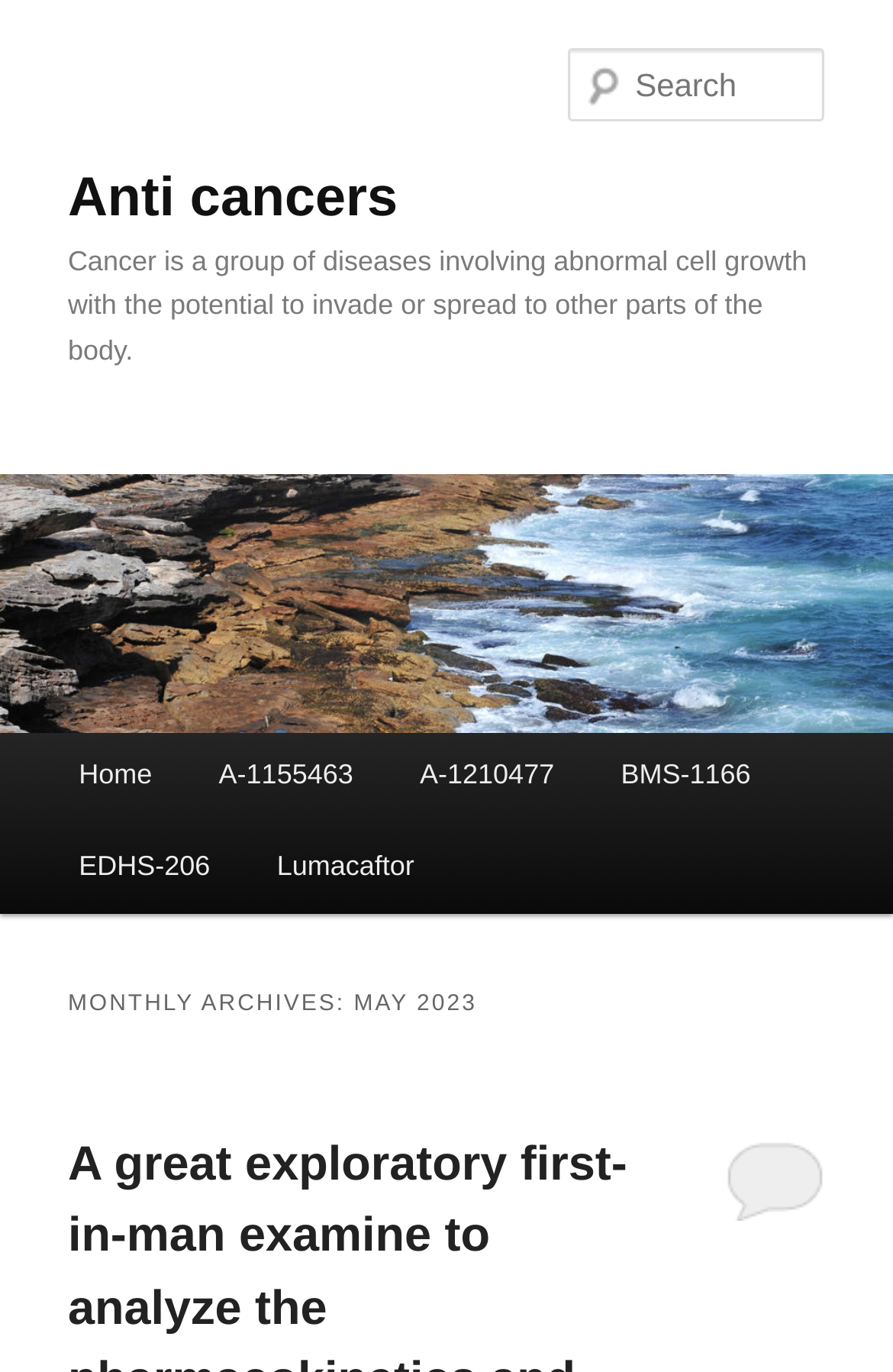Please specify the bounding box coordinates of the area that should be clicked to accomplish the following instruction: "Search for a term". The coordinates should consist of four float numbers between 0 and 1, i.e., [left, top, right, bottom].

[0.637, 0.035, 0.924, 0.089]